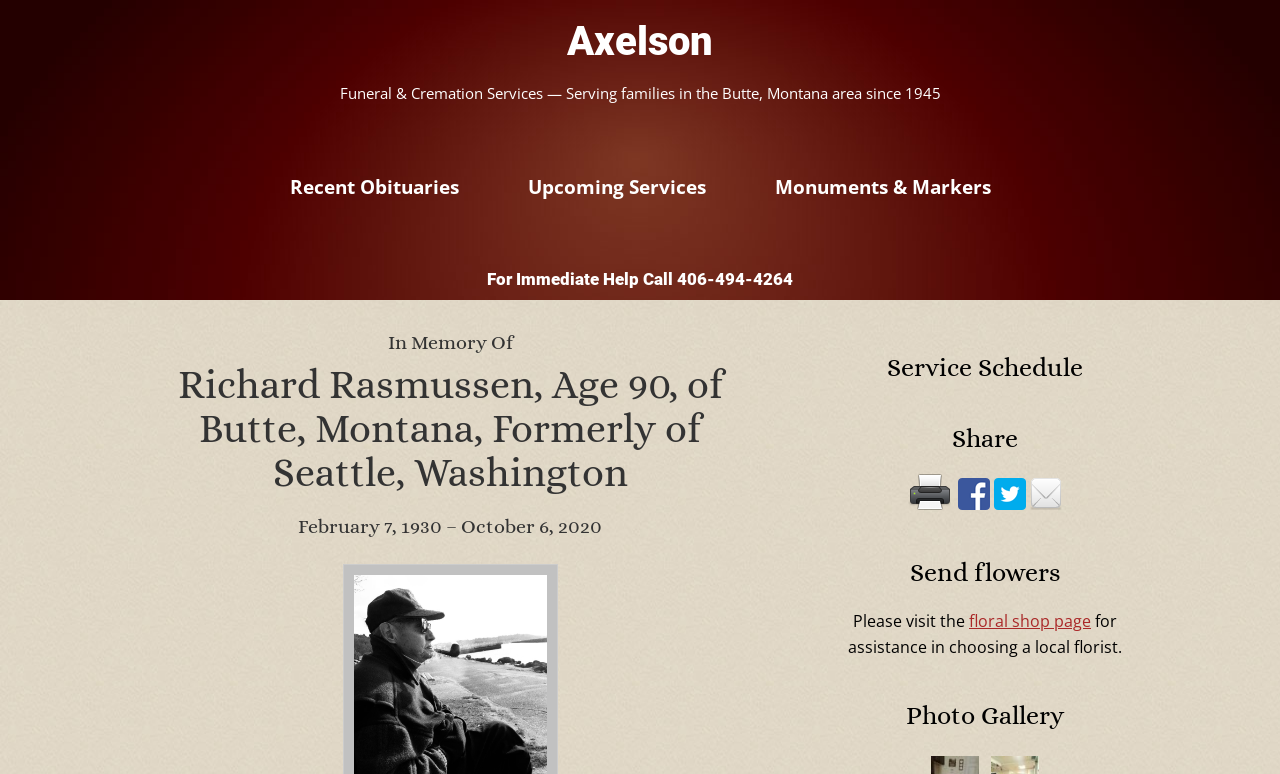Please give a short response to the question using one word or a phrase:
What is the purpose of the 'Send flowers' section?

To assist in choosing a local florist